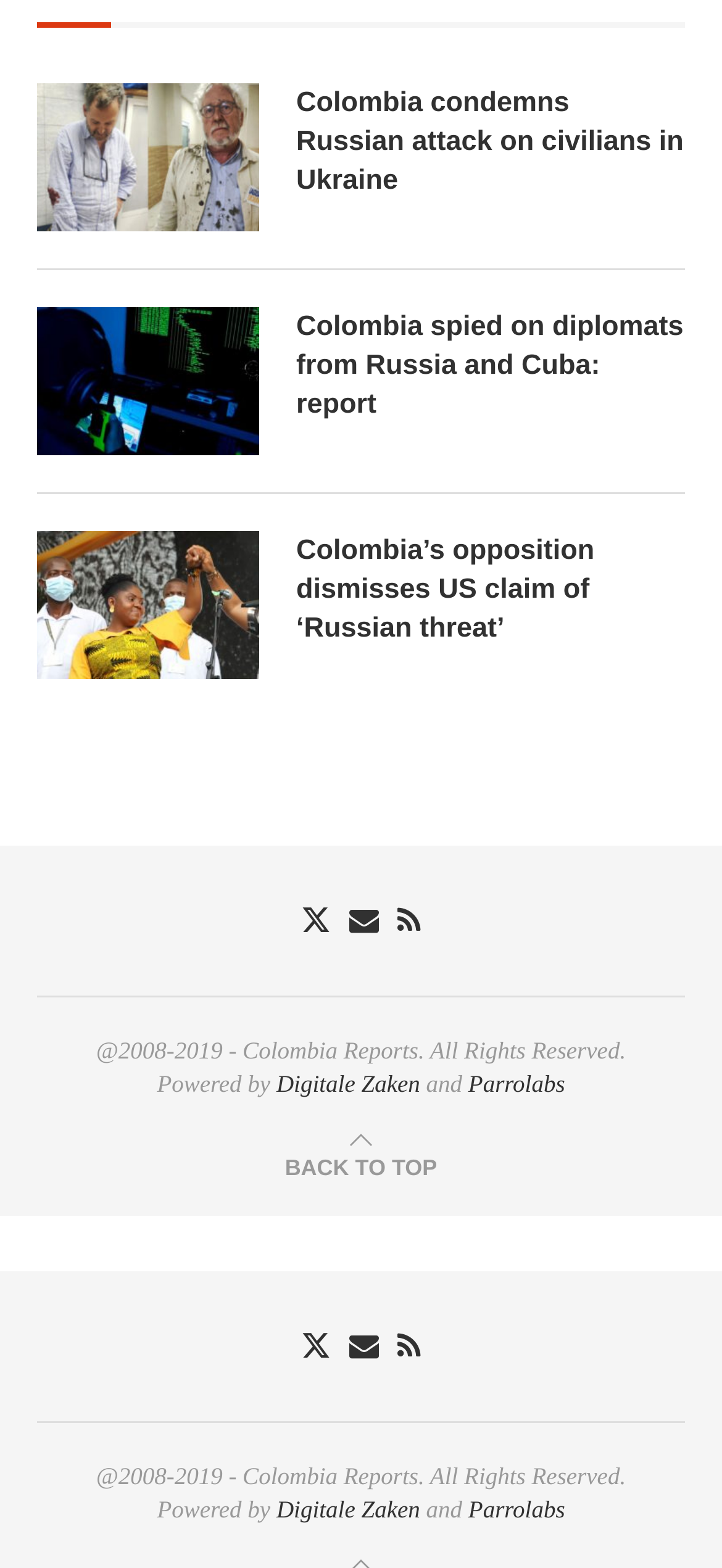What is the copyright information of the website?
Carefully examine the image and provide a detailed answer to the question.

The copyright information of the website is '2008-2019 - Colombia Reports. All Rights Reserved.', which can be found in the StaticText element with the corresponding text content.